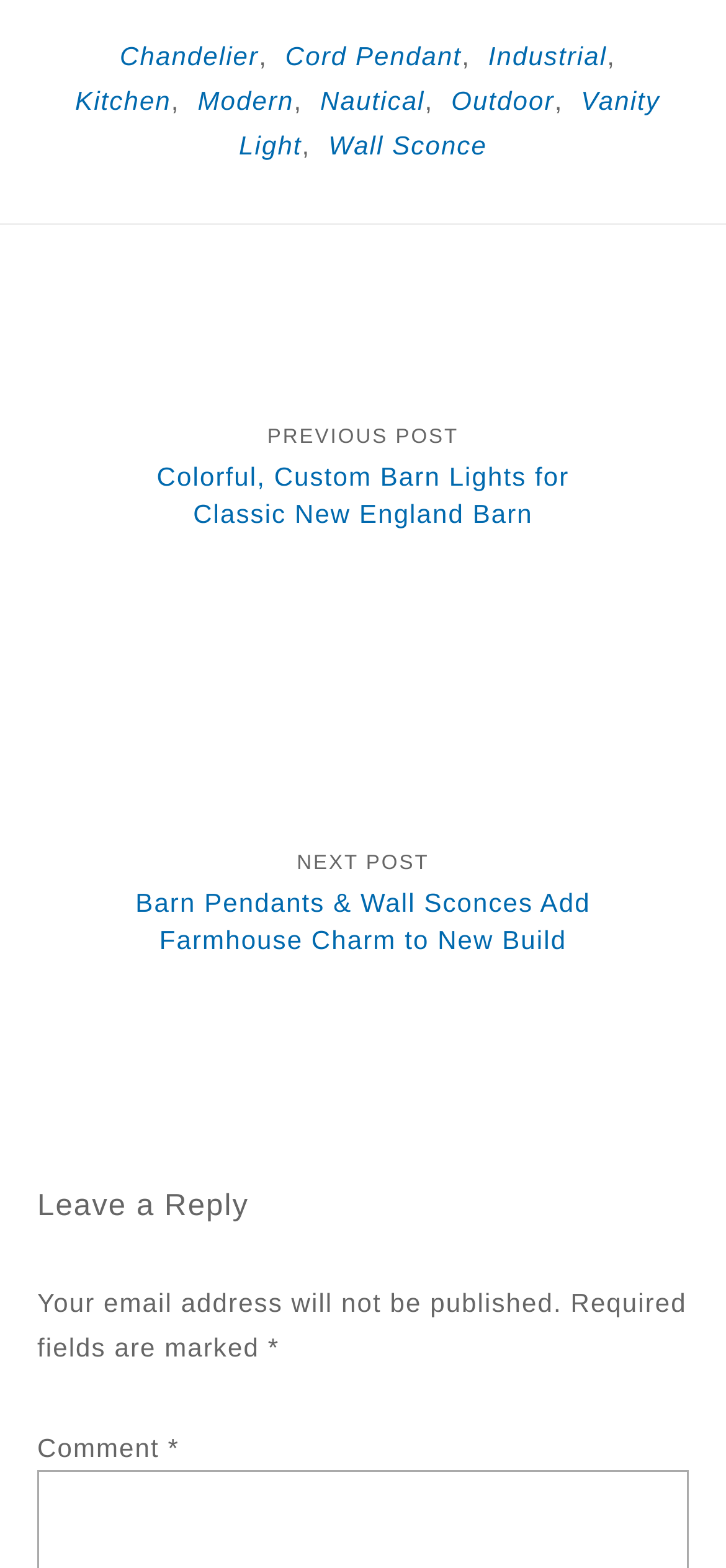Specify the bounding box coordinates of the area to click in order to follow the given instruction: "click on Leave a Reply."

[0.051, 0.758, 0.949, 0.781]